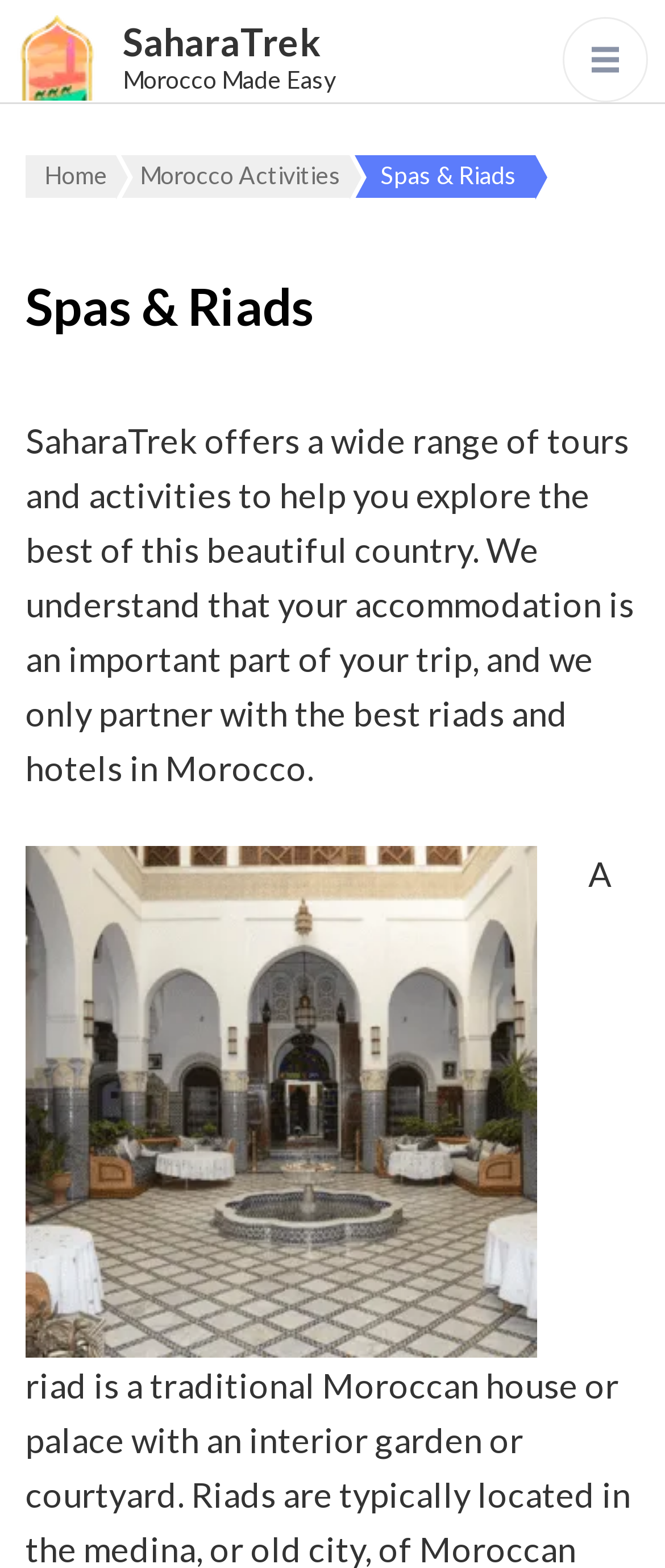Determine the heading of the webpage and extract its text content.

Spas & Riads